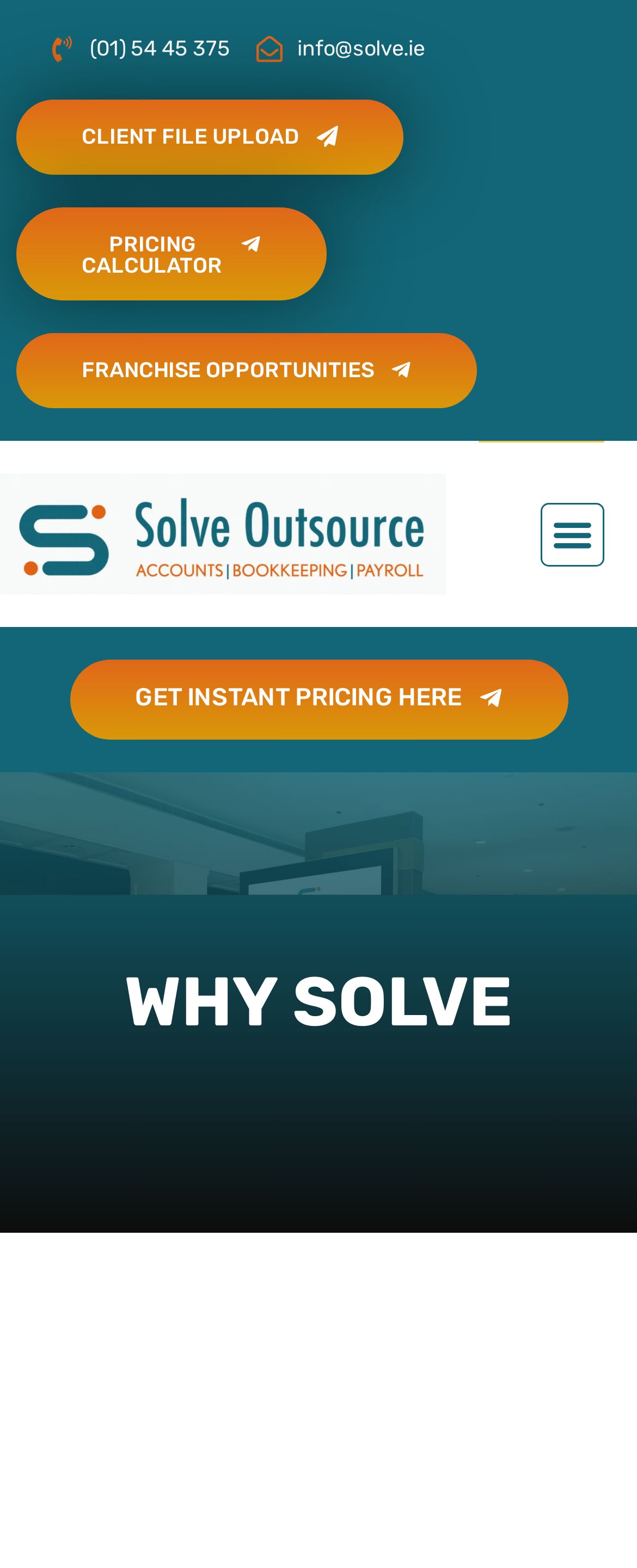What is the purpose of the 'CLIENT FILE UPLOAD' link?
Please describe in detail the information shown in the image to answer the question.

I inferred the purpose of the link by its name, 'CLIENT FILE UPLOAD', which suggests that it is used to upload files related to clients.